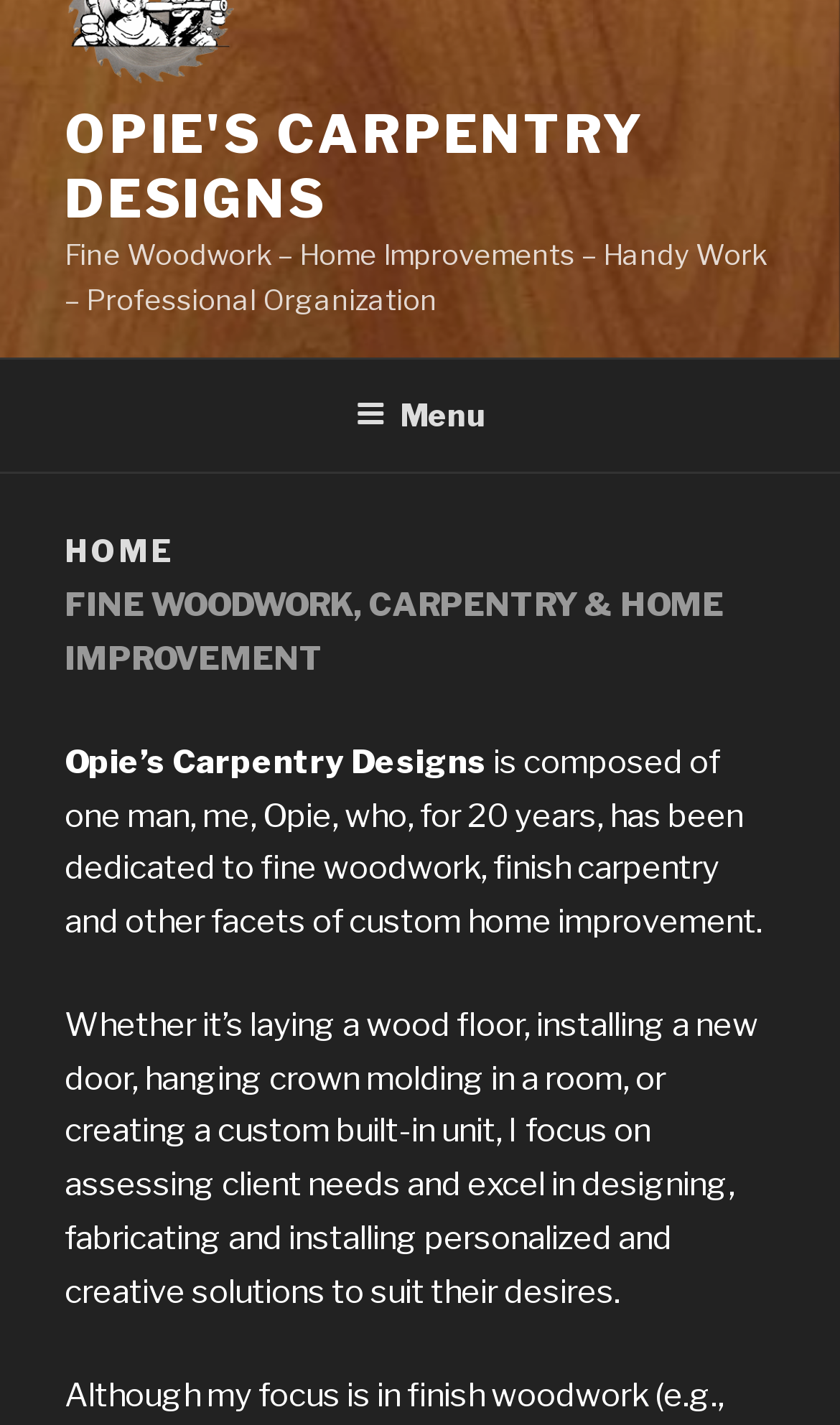Extract the bounding box coordinates for the UI element described by the text: "Opie's Carpentry Designs". The coordinates should be in the form of [left, top, right, bottom] with values between 0 and 1.

[0.077, 0.072, 0.769, 0.161]